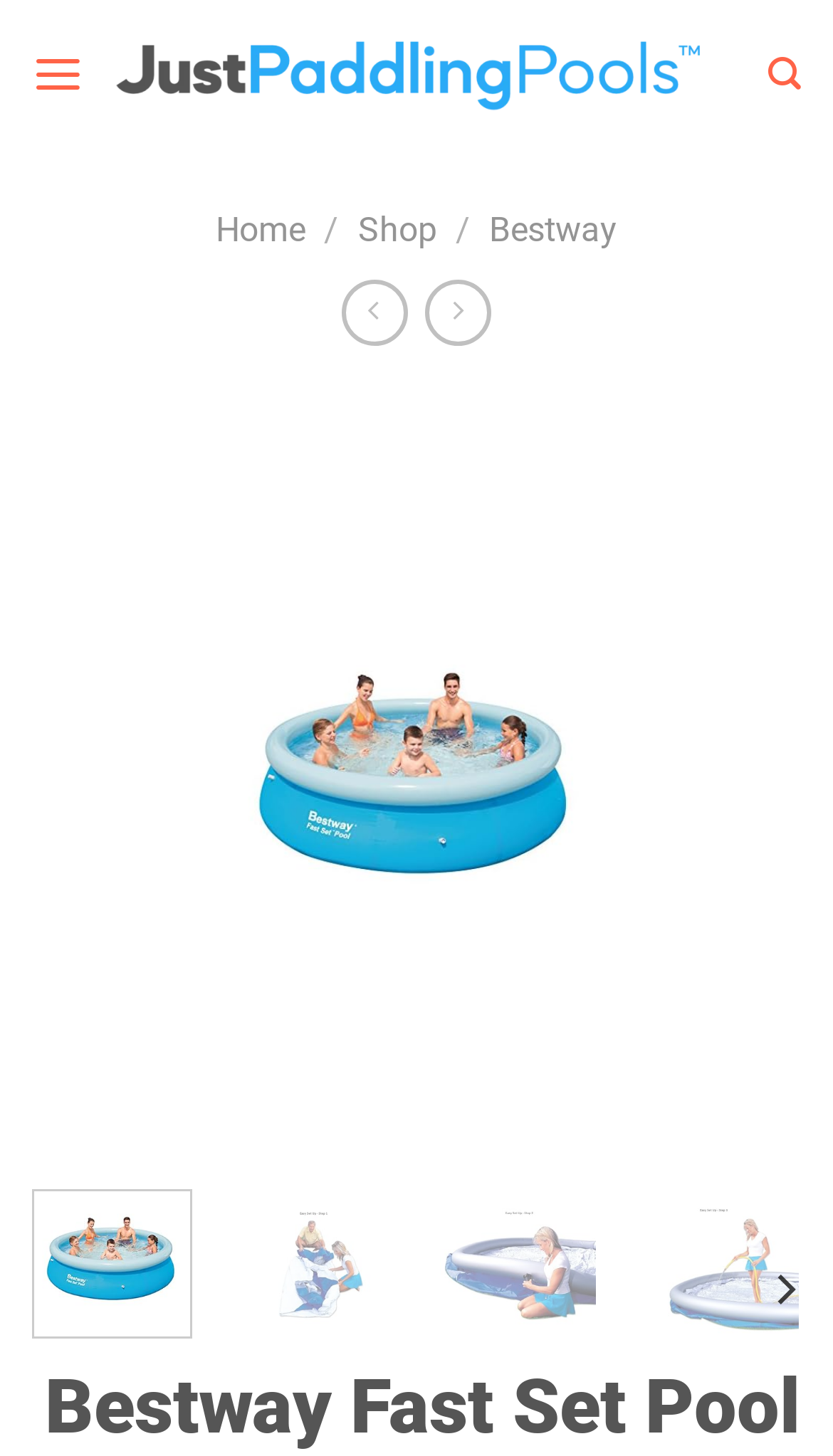Please identify the bounding box coordinates of the region to click in order to complete the given instruction: "search for something". The coordinates should be four float numbers between 0 and 1, i.e., [left, top, right, bottom].

[0.922, 0.023, 0.962, 0.079]